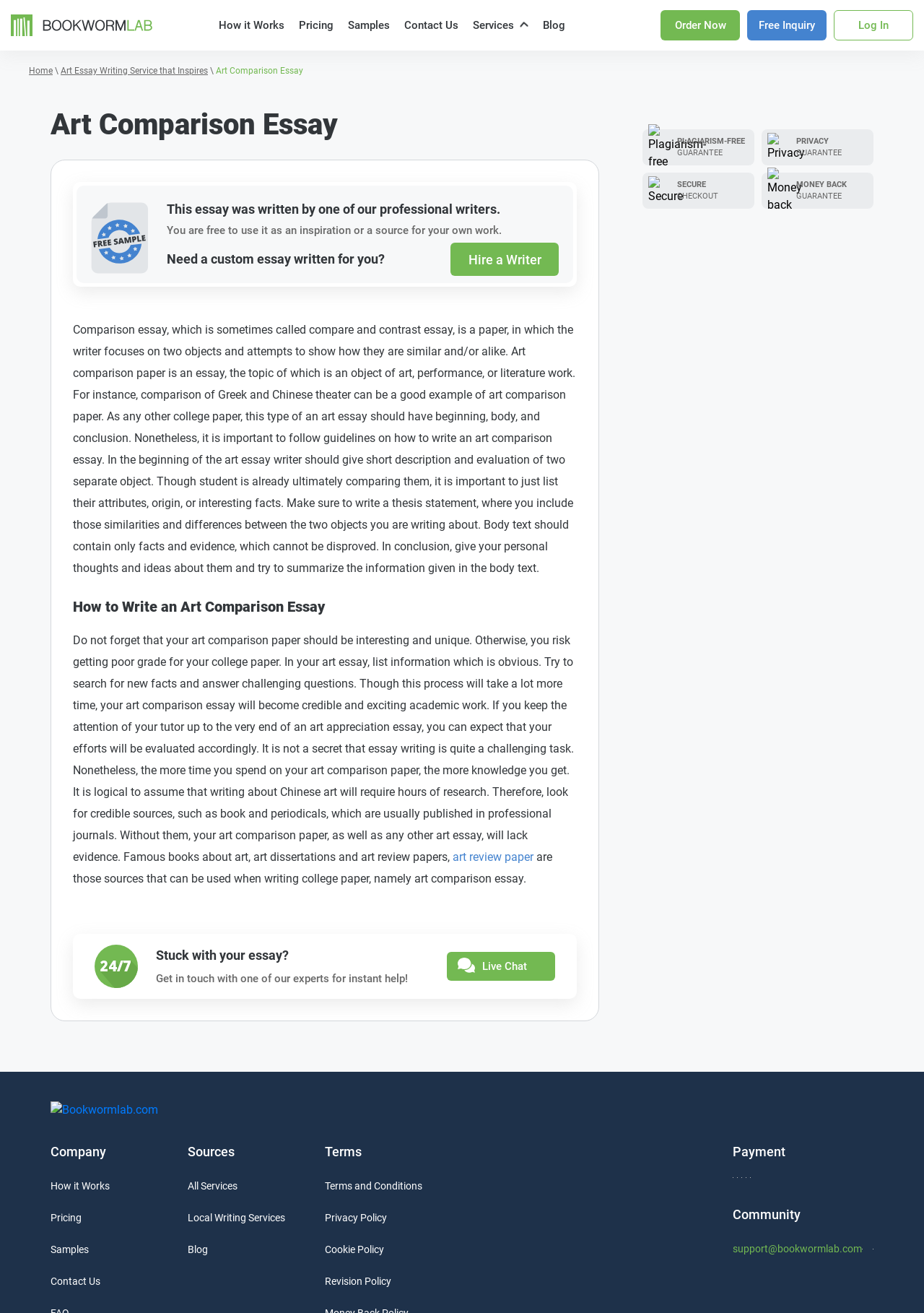Use a single word or phrase to answer the question:
What is the guarantee provided by the website?

Plagiarism-free, Secure, Privacy, and Money back